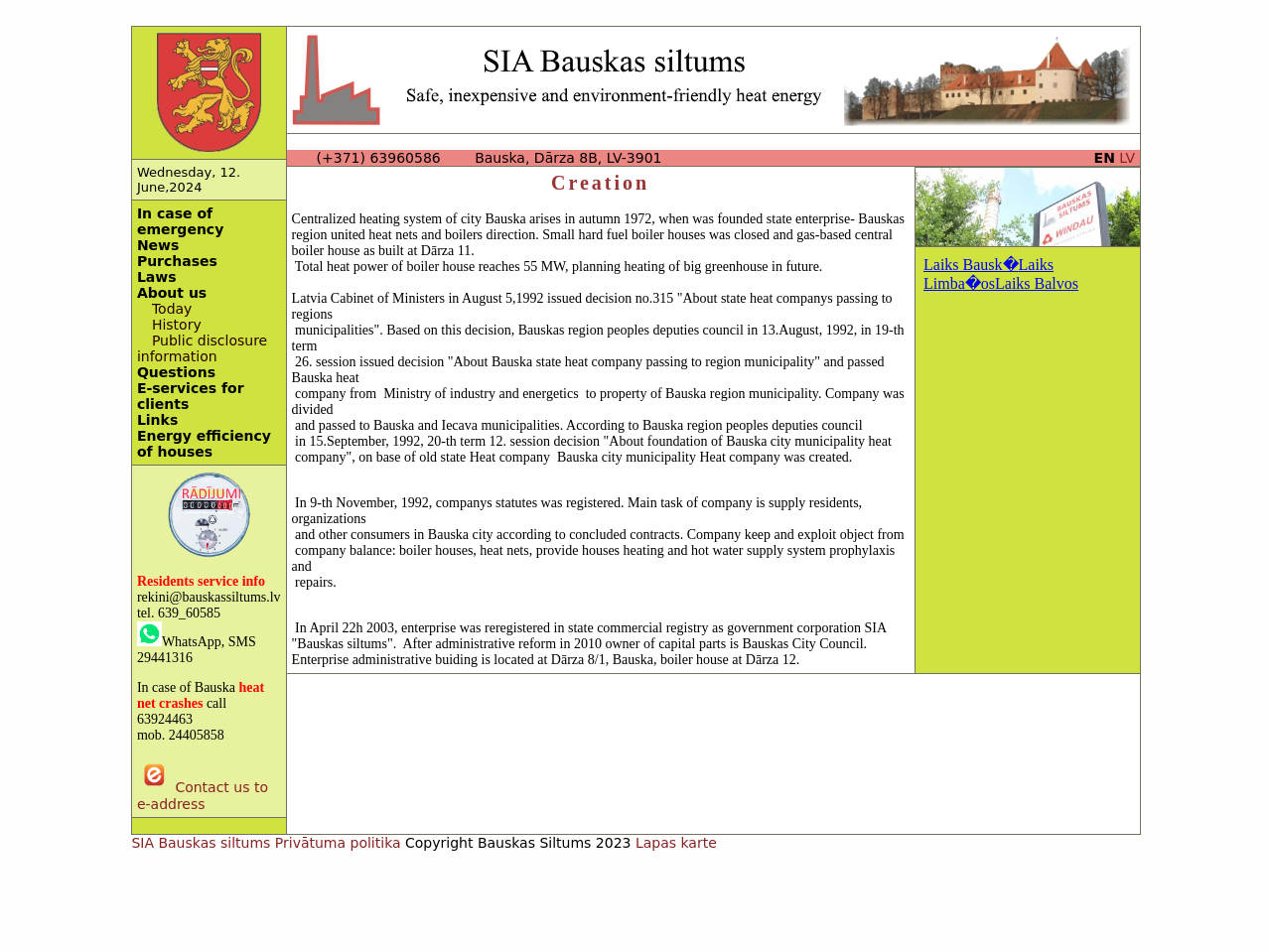Identify the bounding box coordinates for the element you need to click to achieve the following task: "View company history". The coordinates must be four float values ranging from 0 to 1, formatted as [left, top, right, bottom].

[0.119, 0.333, 0.158, 0.349]